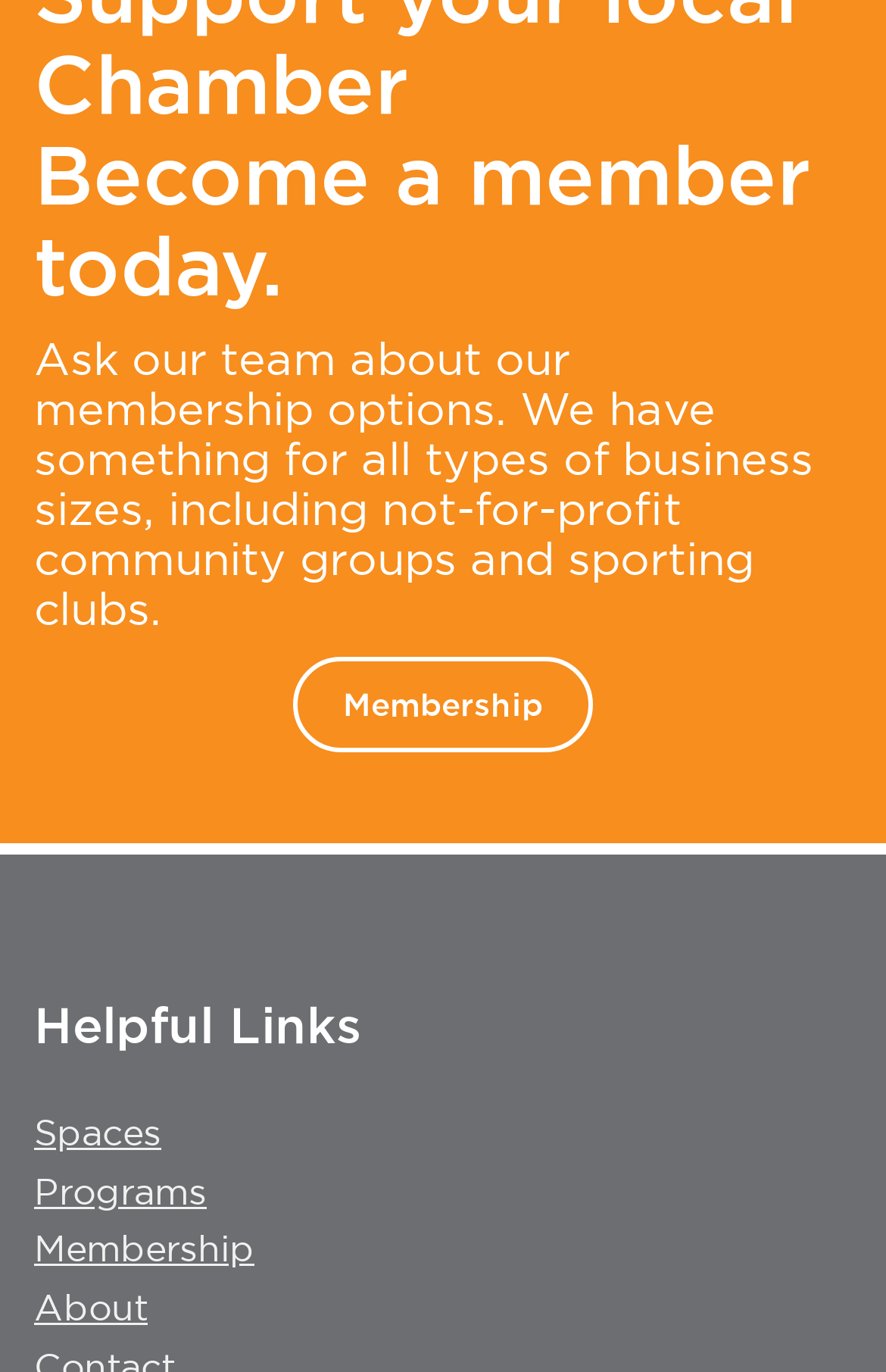Respond to the following query with just one word or a short phrase: 
What is the vertical order of the links in the helpful links section?

Spaces, Programs, Membership, About